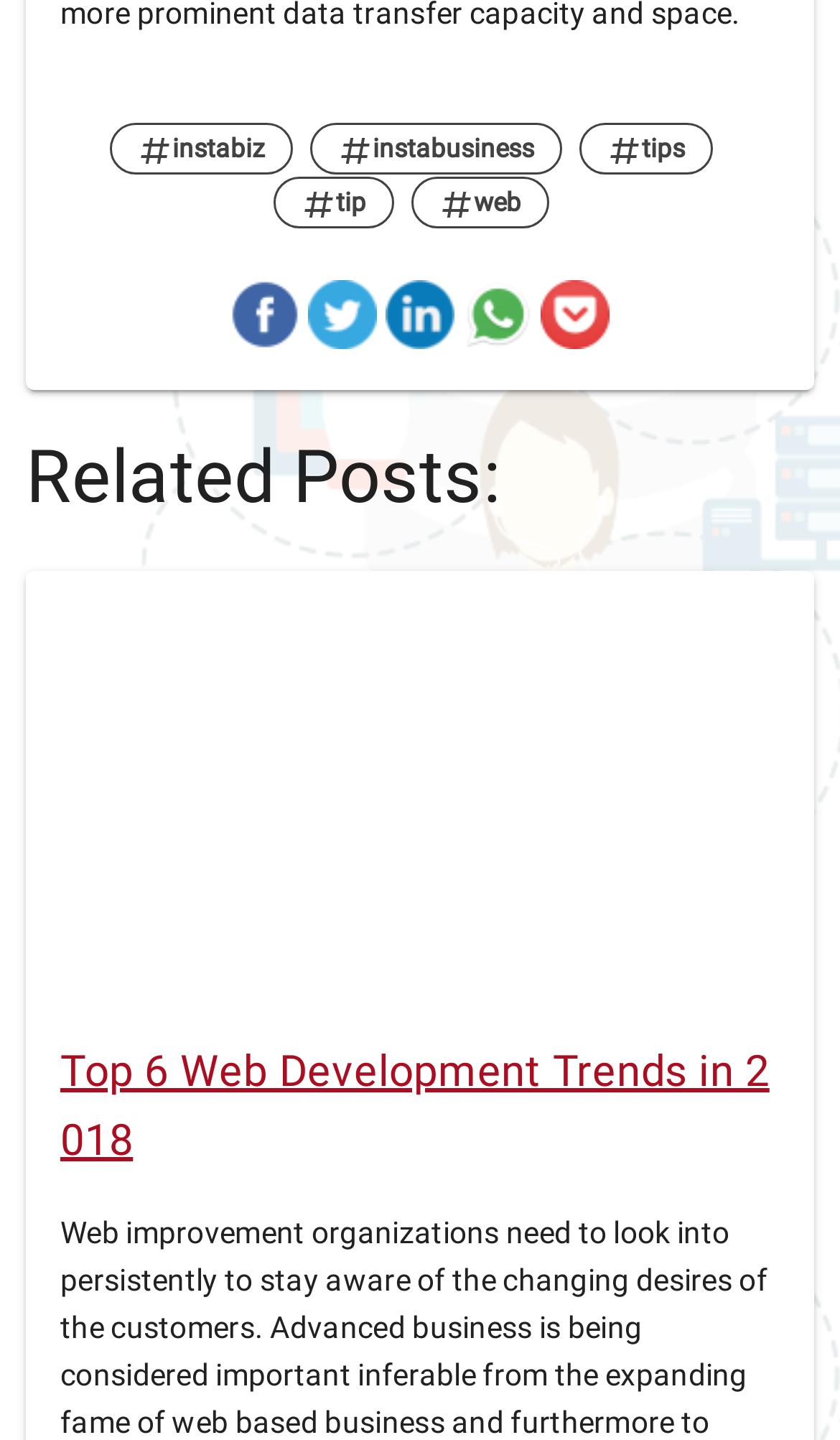Locate the bounding box coordinates of the element's region that should be clicked to carry out the following instruction: "read related post about Top 6 Web Development Trends in 2018". The coordinates need to be four float numbers between 0 and 1, i.e., [left, top, right, bottom].

[0.072, 0.72, 0.928, 0.816]